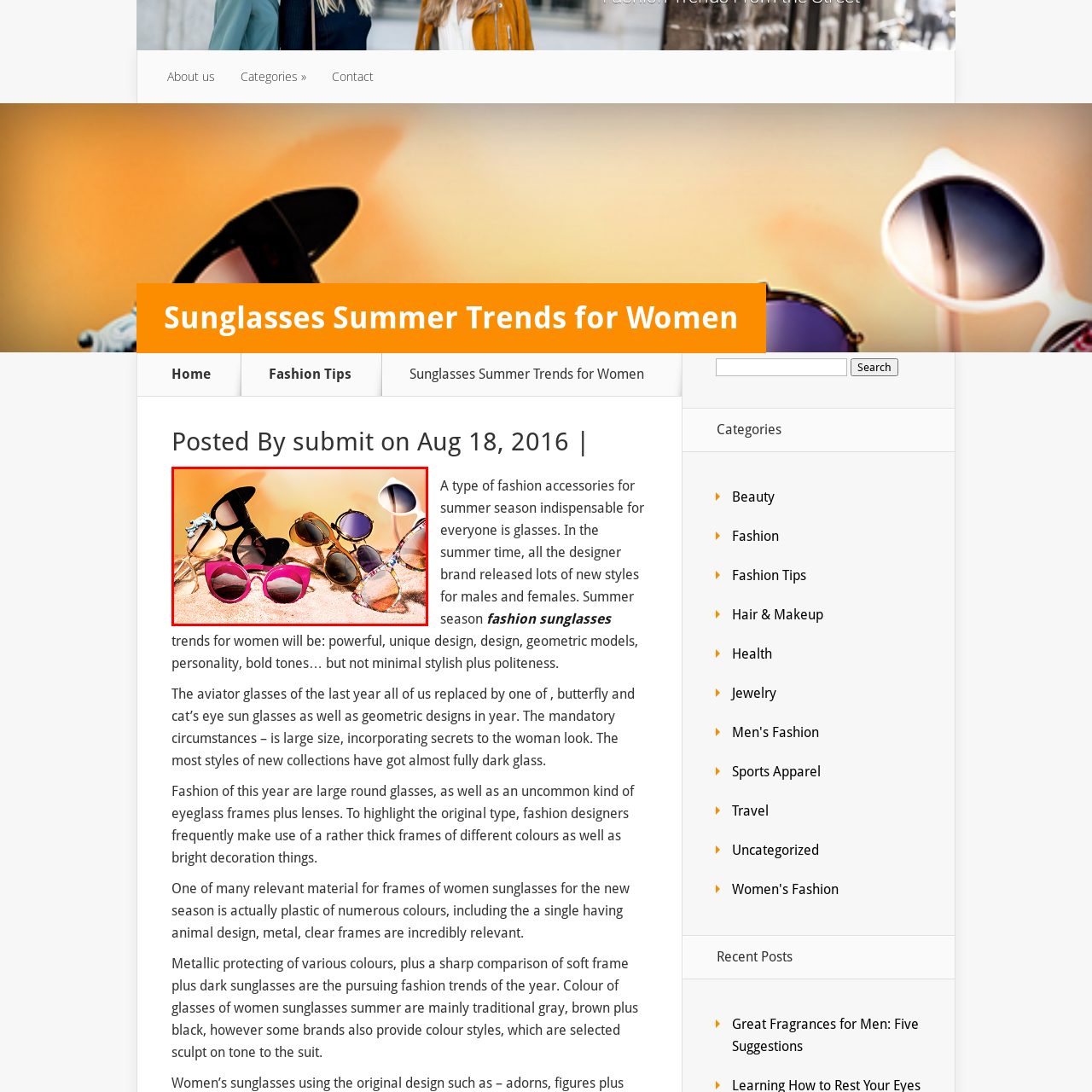Focus on the content within the red bounding box and answer this question using a single word or phrase: What is the color of the accent on the bold cat-eye frames?

Blue